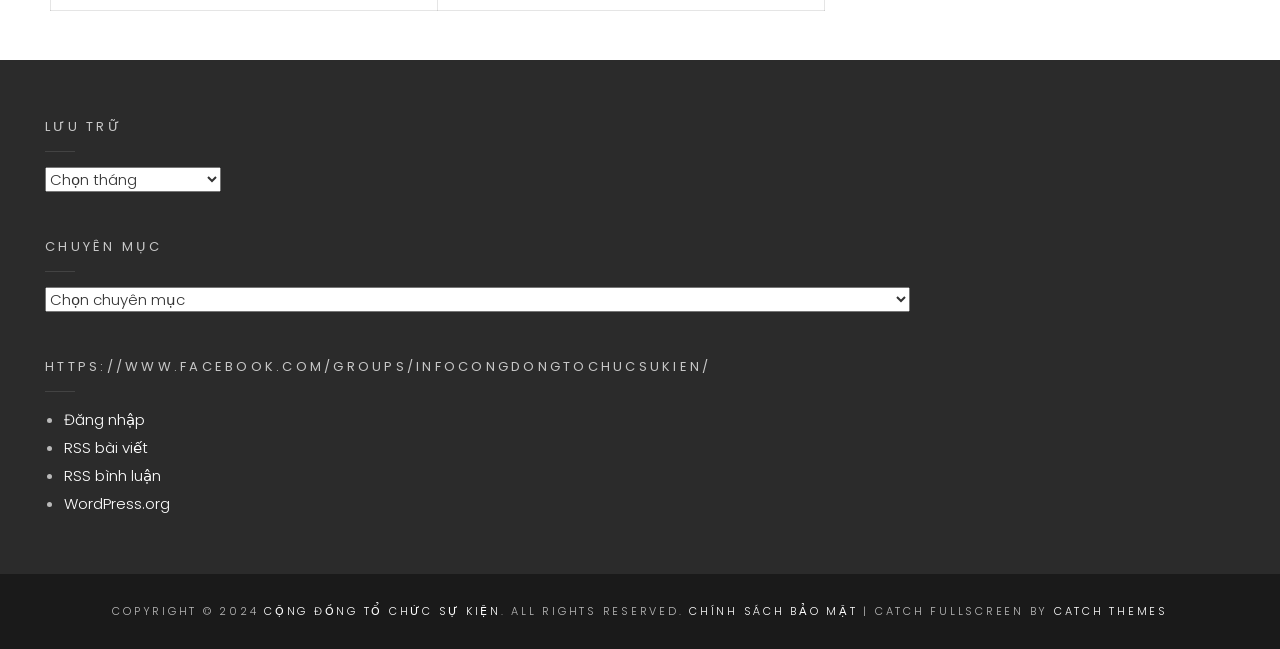With reference to the screenshot, provide a detailed response to the question below:
What is the name of the group?

I found the answer by looking at the URL 'HTTPS://WWW.FACEBOOK.COM/GROUPS/INFOCONGDONGTOCHUCSUKIEN/' which is a heading element, indicating that it is the name of the group.